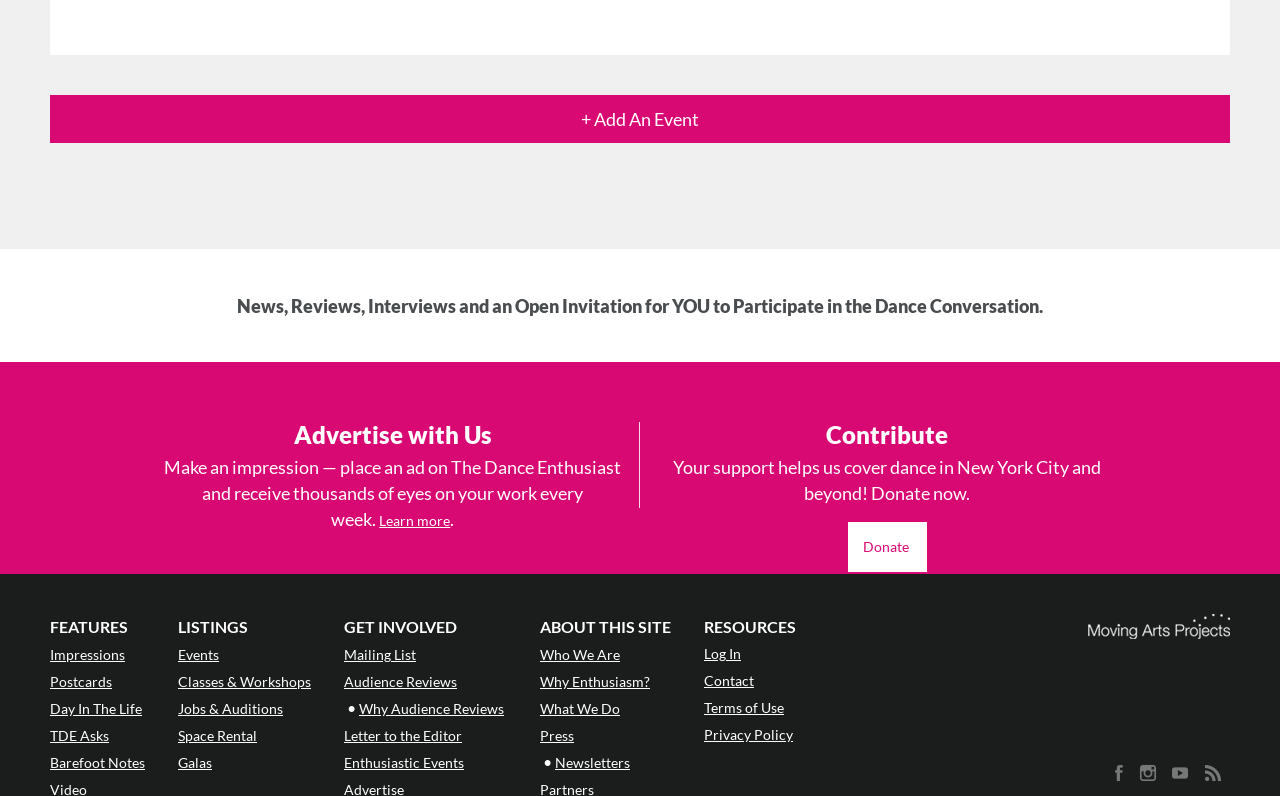Determine the bounding box of the UI element mentioned here: "ABOUT THIS SITE". The coordinates must be in the format [left, top, right, bottom] with values ranging from 0 to 1.

[0.422, 0.481, 0.524, 0.502]